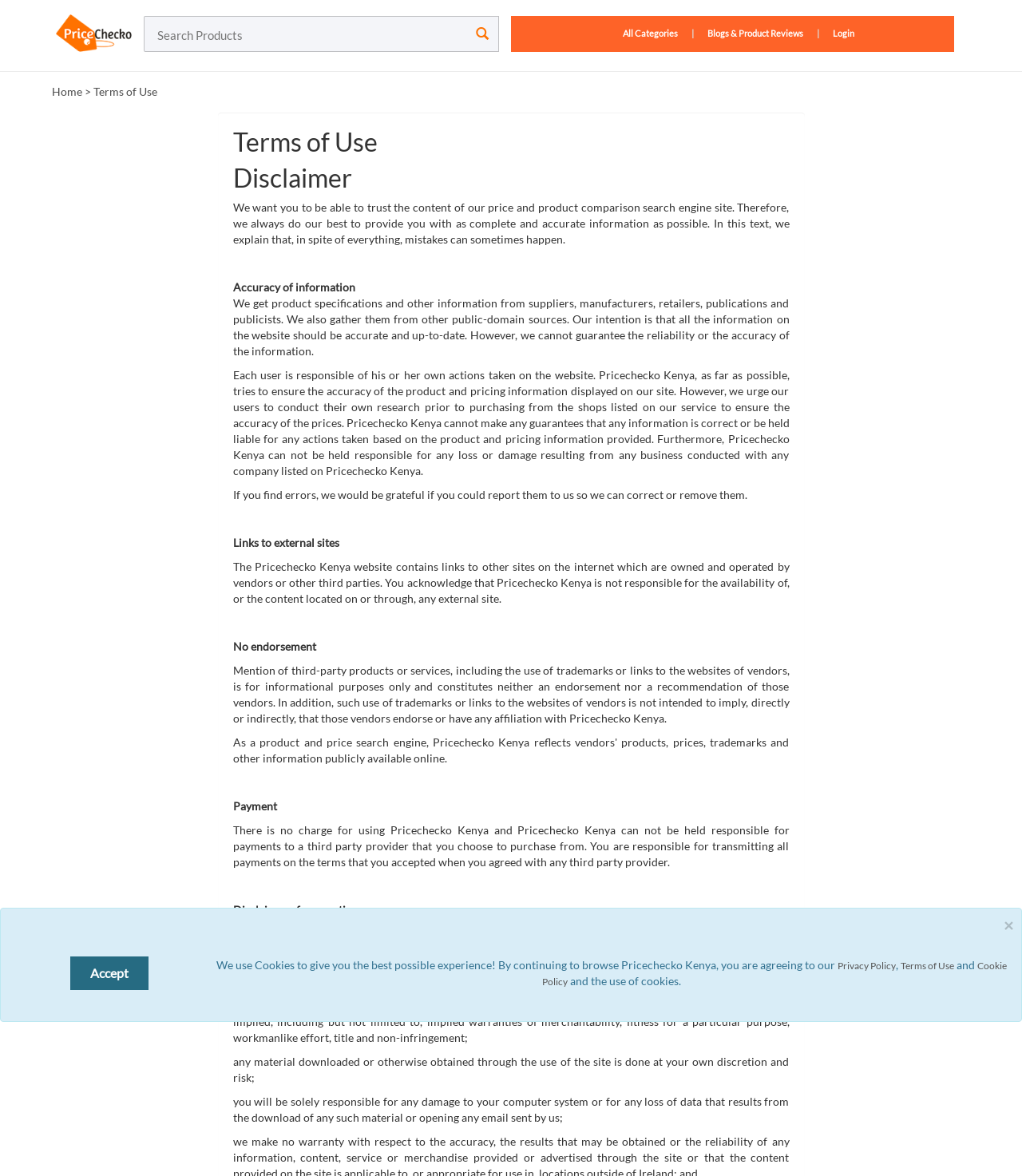Can you specify the bounding box coordinates for the region that should be clicked to fulfill this instruction: "Search for products".

[0.141, 0.014, 0.456, 0.044]